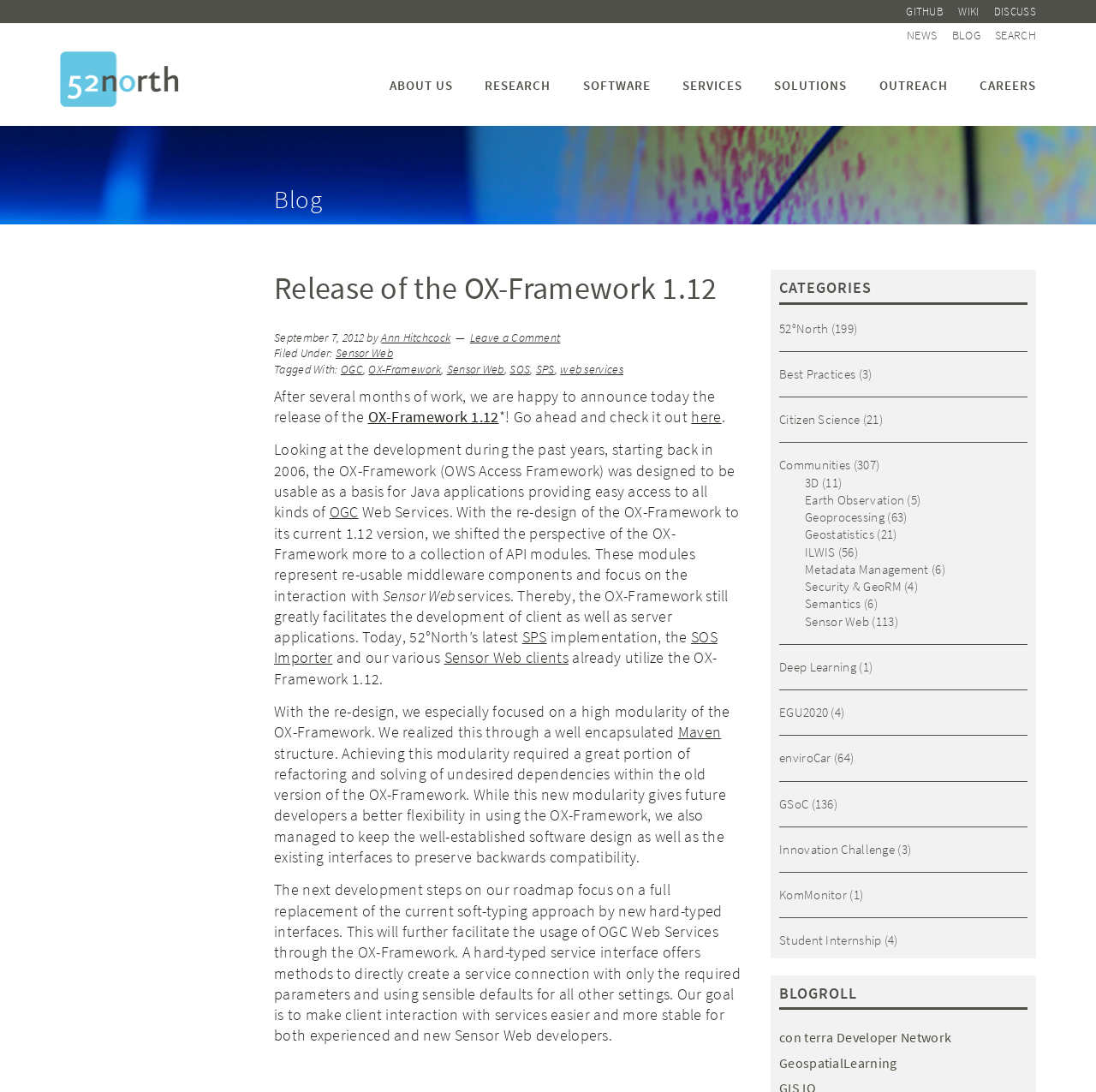How many categories are listed on the webpage?
We need a detailed and exhaustive answer to the question. Please elaborate.

The categories are listed under the heading 'CATEGORIES' and there are 15 categories listed, including '52°North', 'Best Practices', 'Citizen Science', and so on.